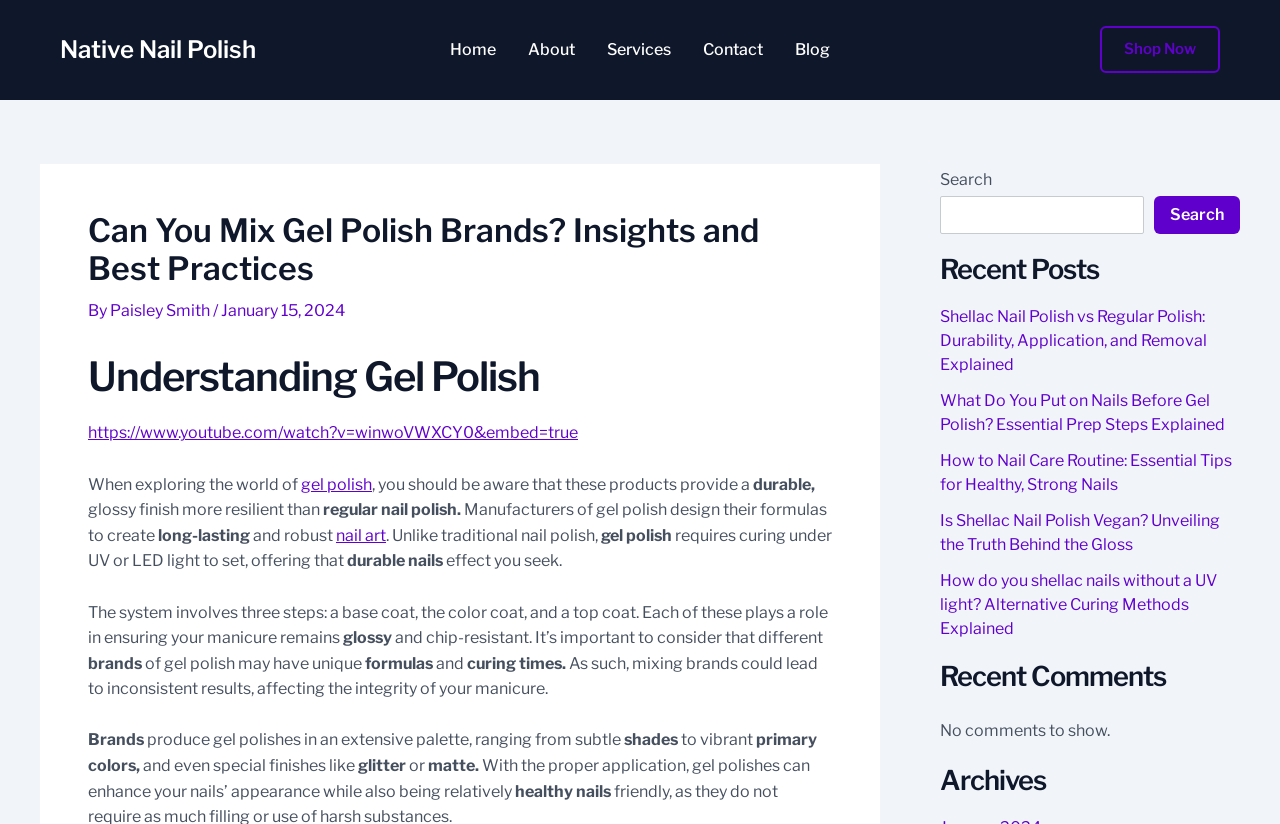Determine the bounding box coordinates of the region that needs to be clicked to achieve the task: "Explore the 'Recent Posts' section".

[0.734, 0.309, 0.969, 0.347]